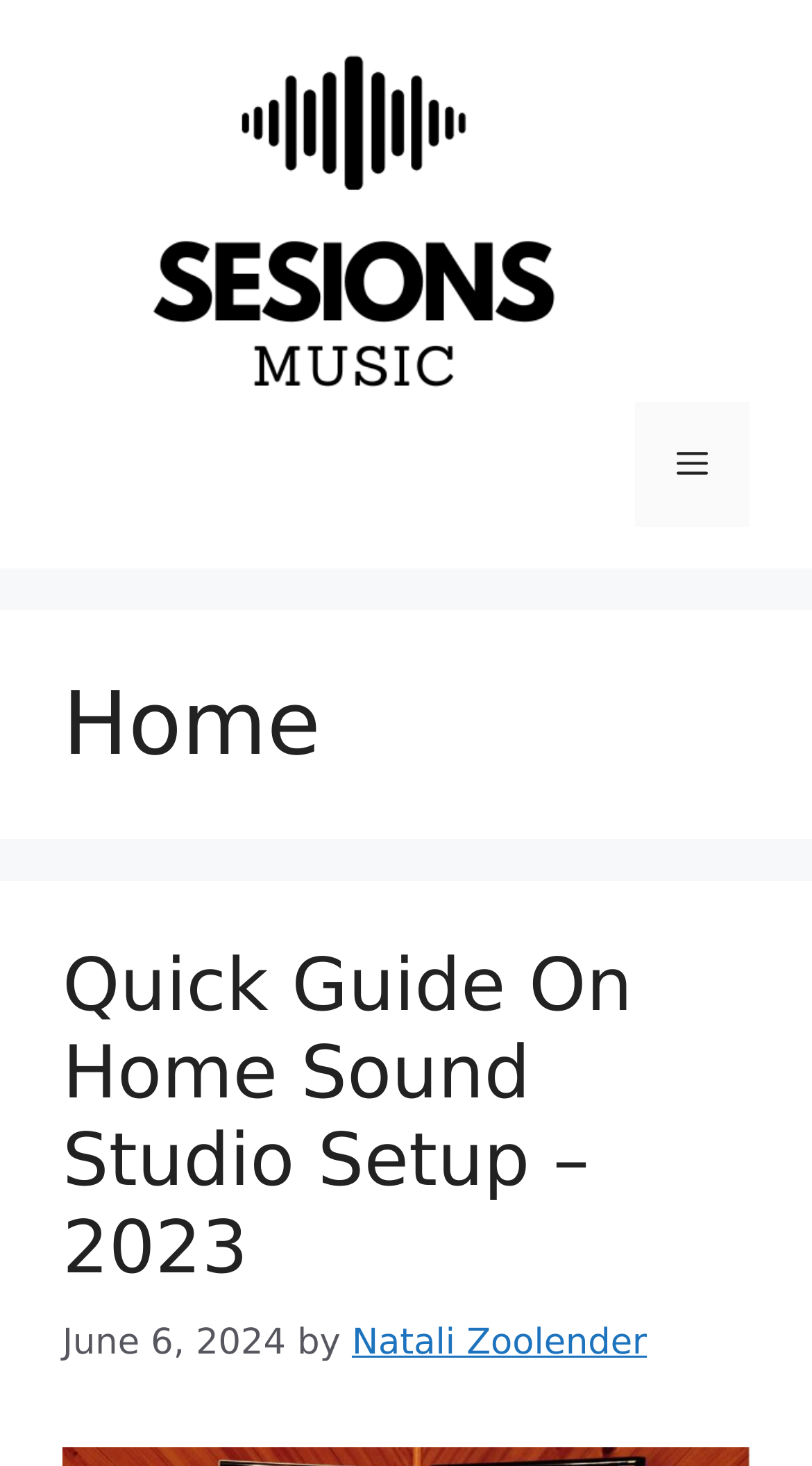Carefully examine the image and provide an in-depth answer to the question: What is the name of the website?

The name of the website can be found in the banner section at the top of the webpage, where it says 'Sessions Music'.